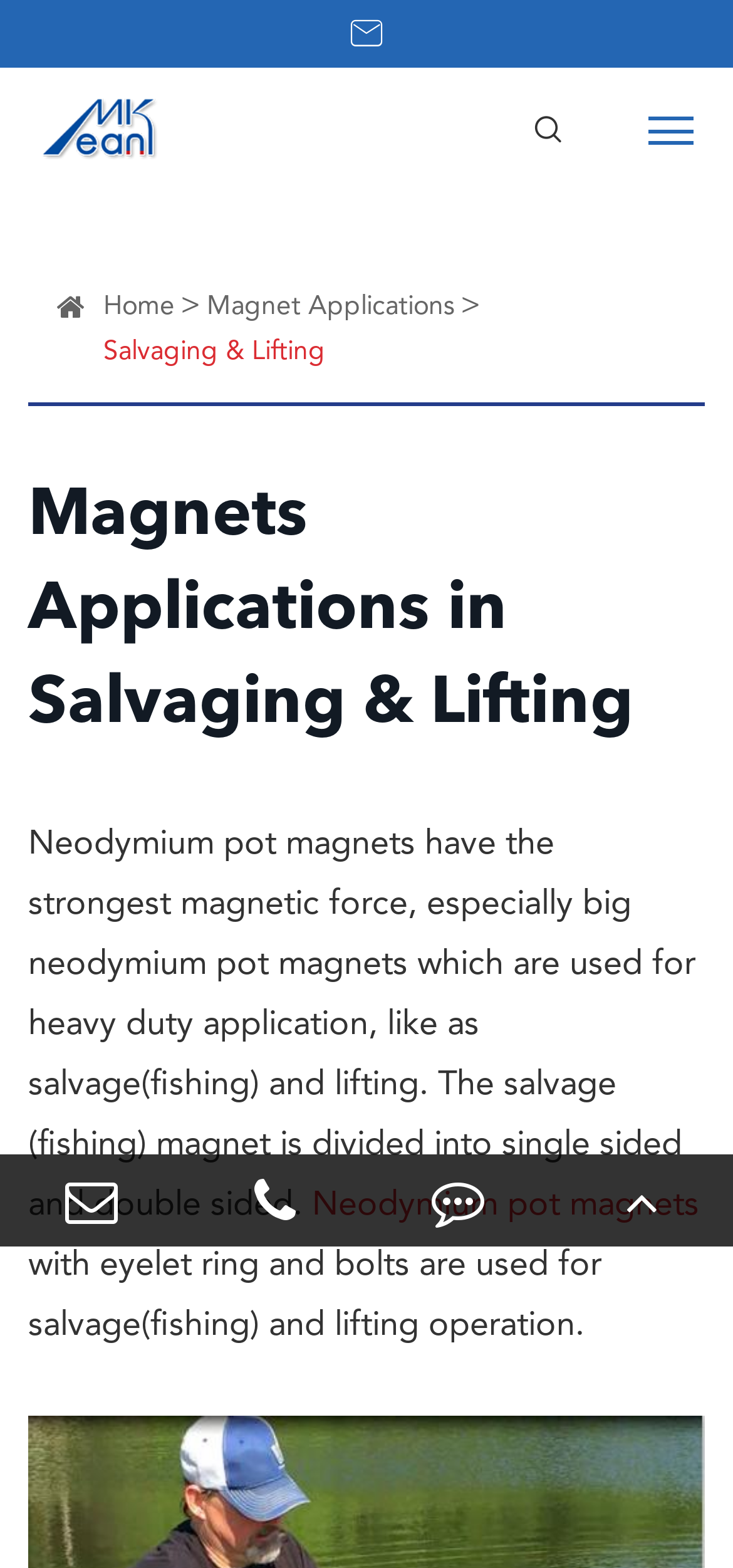Can you find and provide the main heading text of this webpage?

Magnets Applications in Salvaging & Lifting